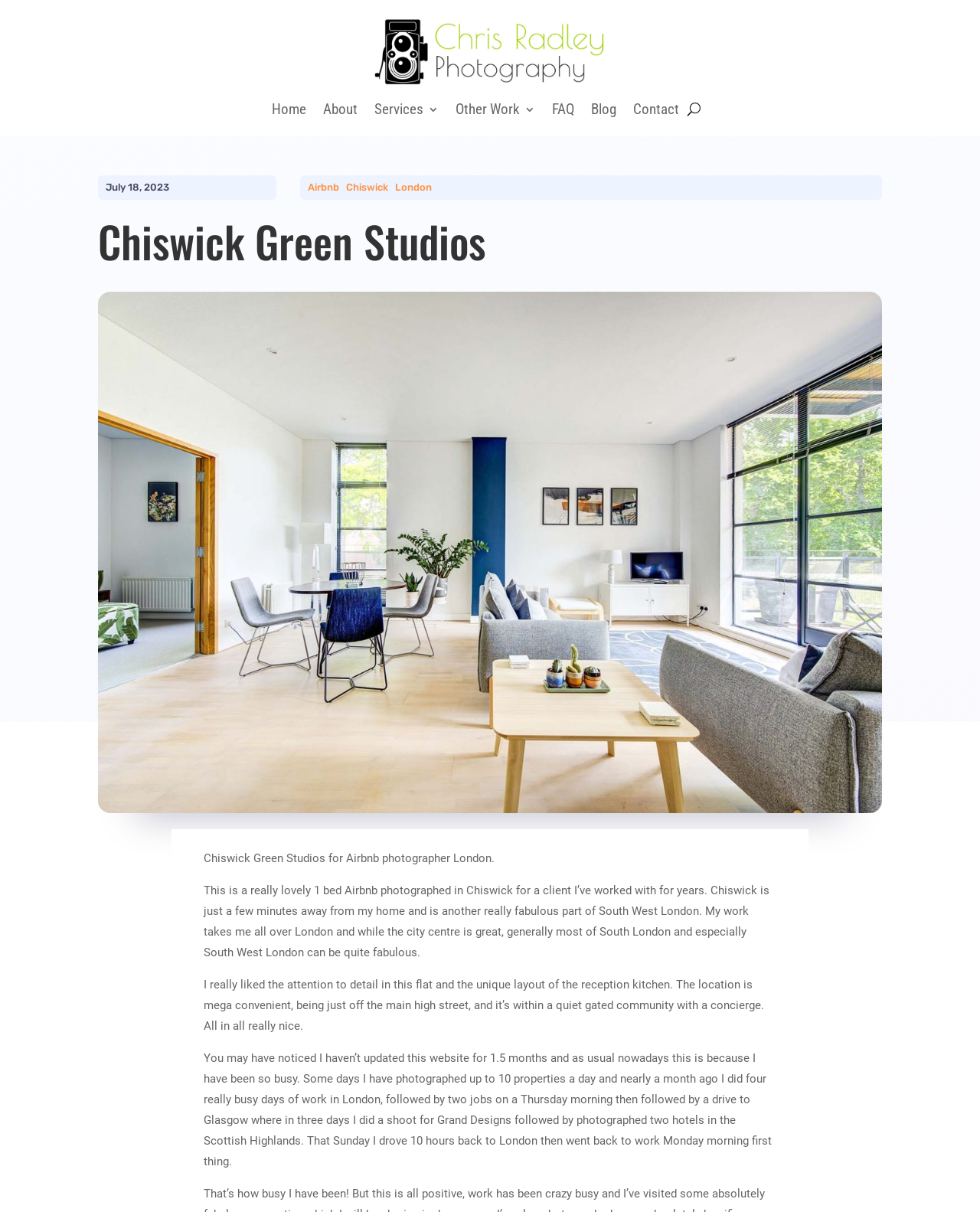What is the type of property photographed?
Please provide a comprehensive answer to the question based on the webpage screenshot.

I found the answer by reading the text 'This is a really lovely 1 bed Airbnb photographed in Chiswick...' which is located in the main content area of the webpage.